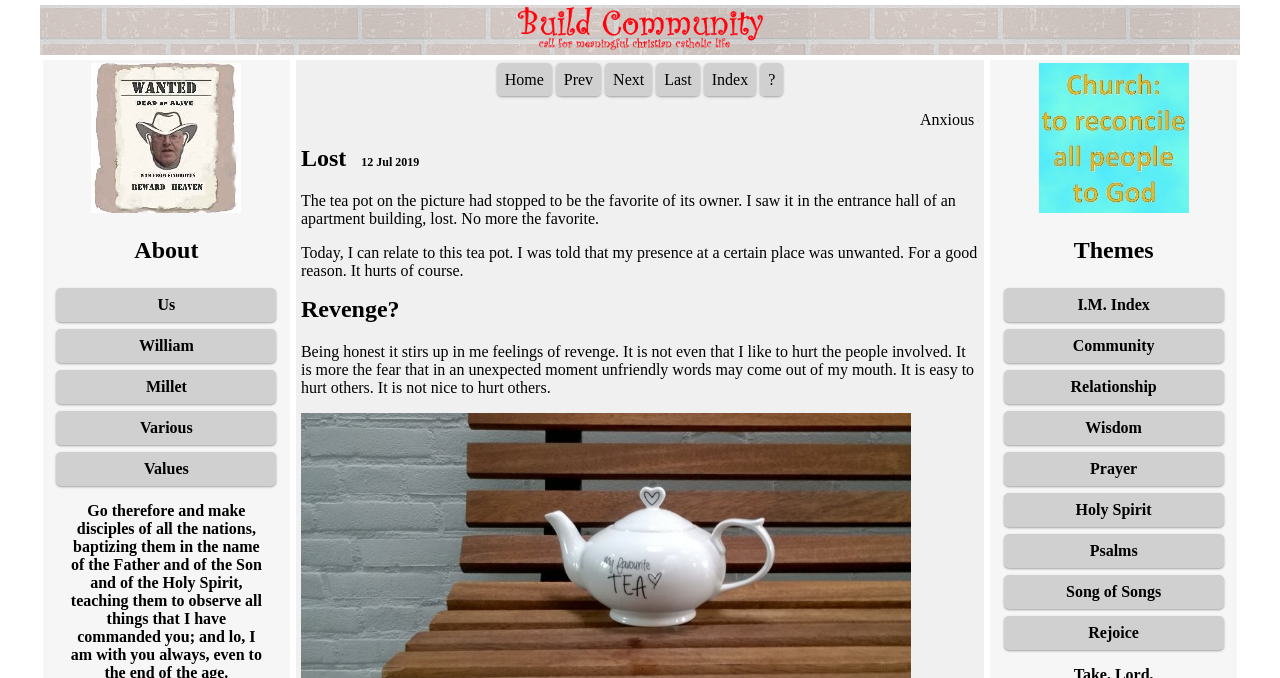Pinpoint the bounding box coordinates of the element that must be clicked to accomplish the following instruction: "Click the 'Home' link". The coordinates should be in the format of four float numbers between 0 and 1, i.e., [left, top, right, bottom].

[0.388, 0.104, 0.431, 0.129]